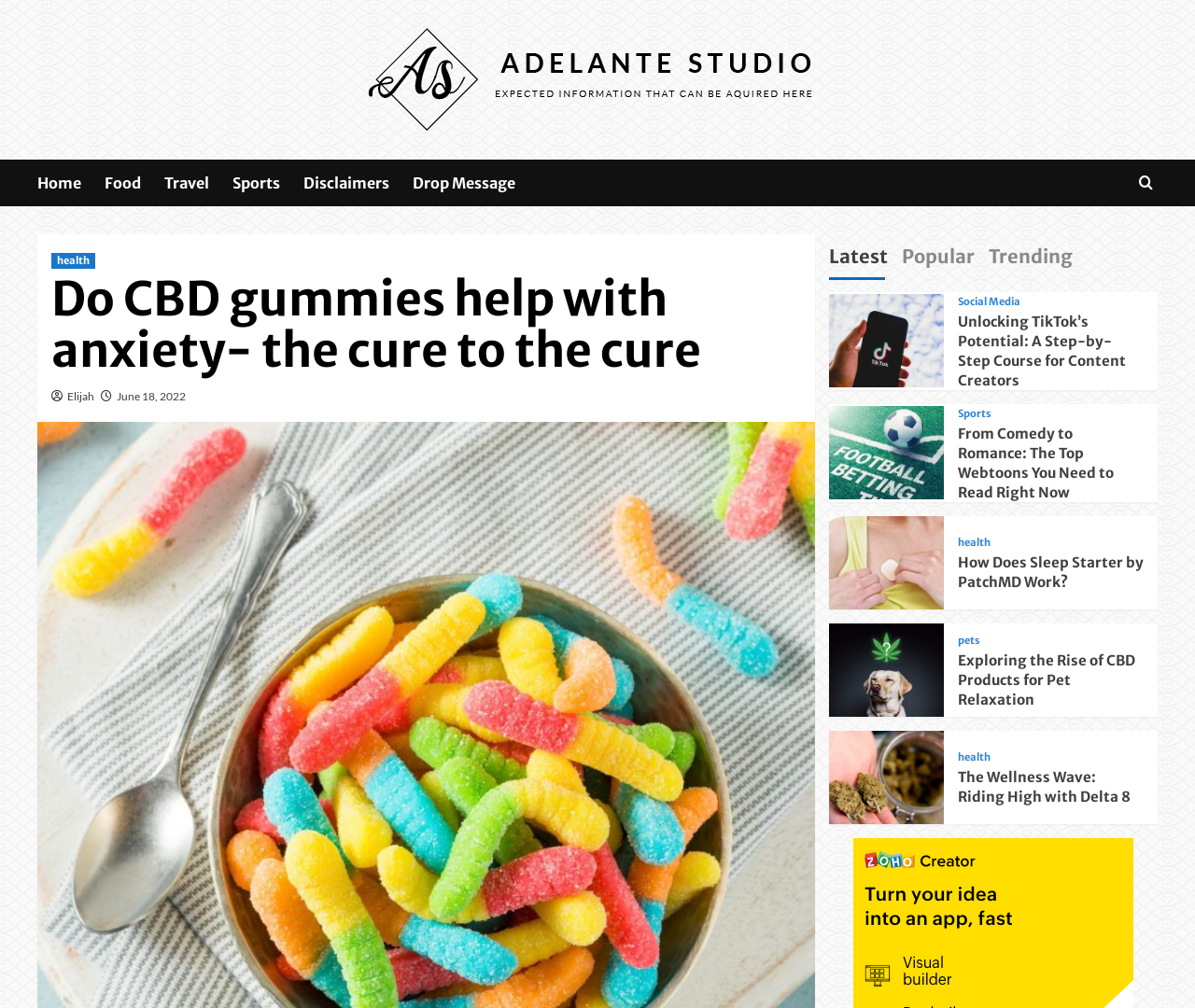Show the bounding box coordinates of the region that should be clicked to follow the instruction: "Explore the 'health' category."

[0.043, 0.251, 0.08, 0.267]